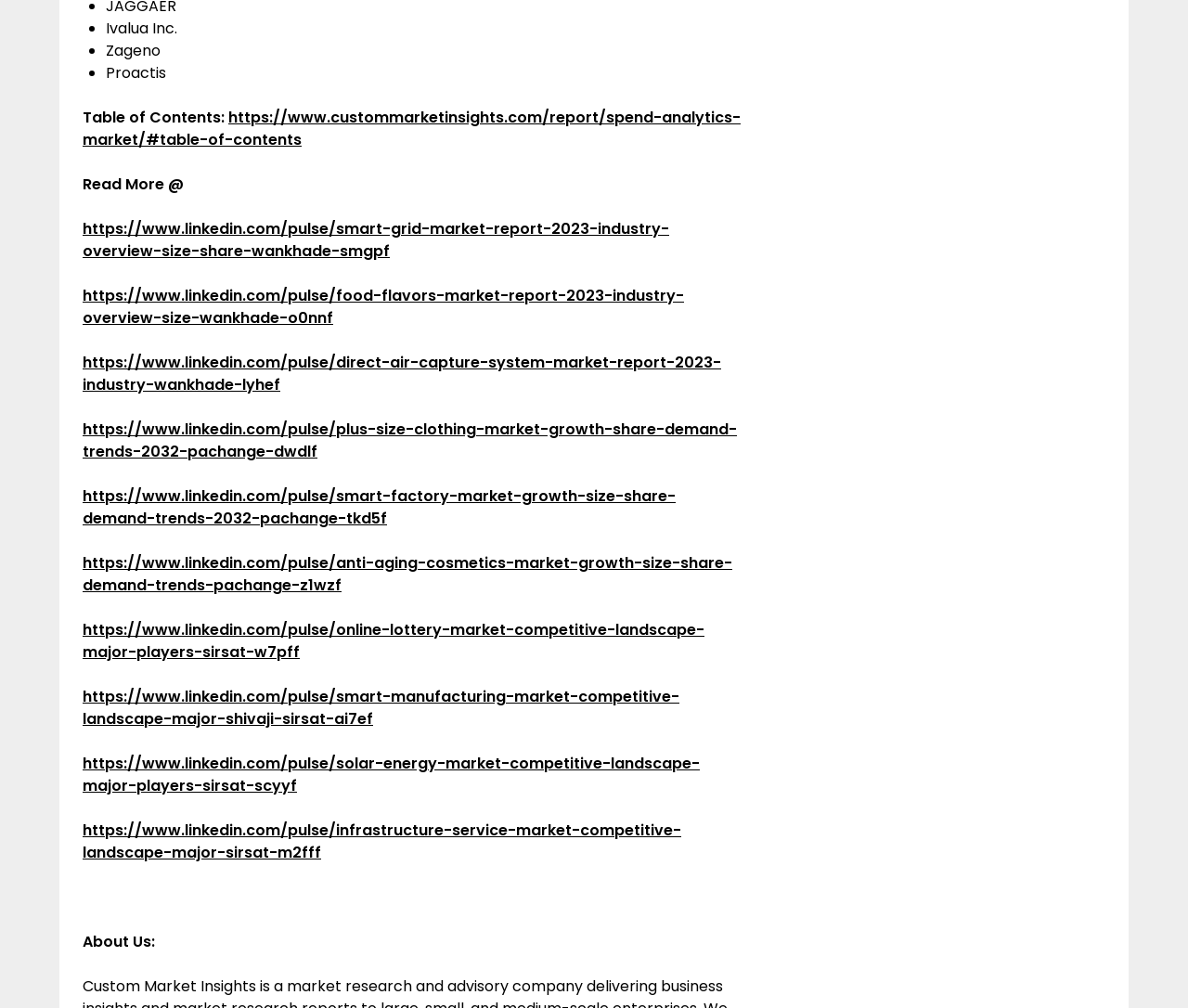Identify the bounding box coordinates of the area you need to click to perform the following instruction: "Read the article about the food flavors market report".

[0.07, 0.283, 0.576, 0.326]